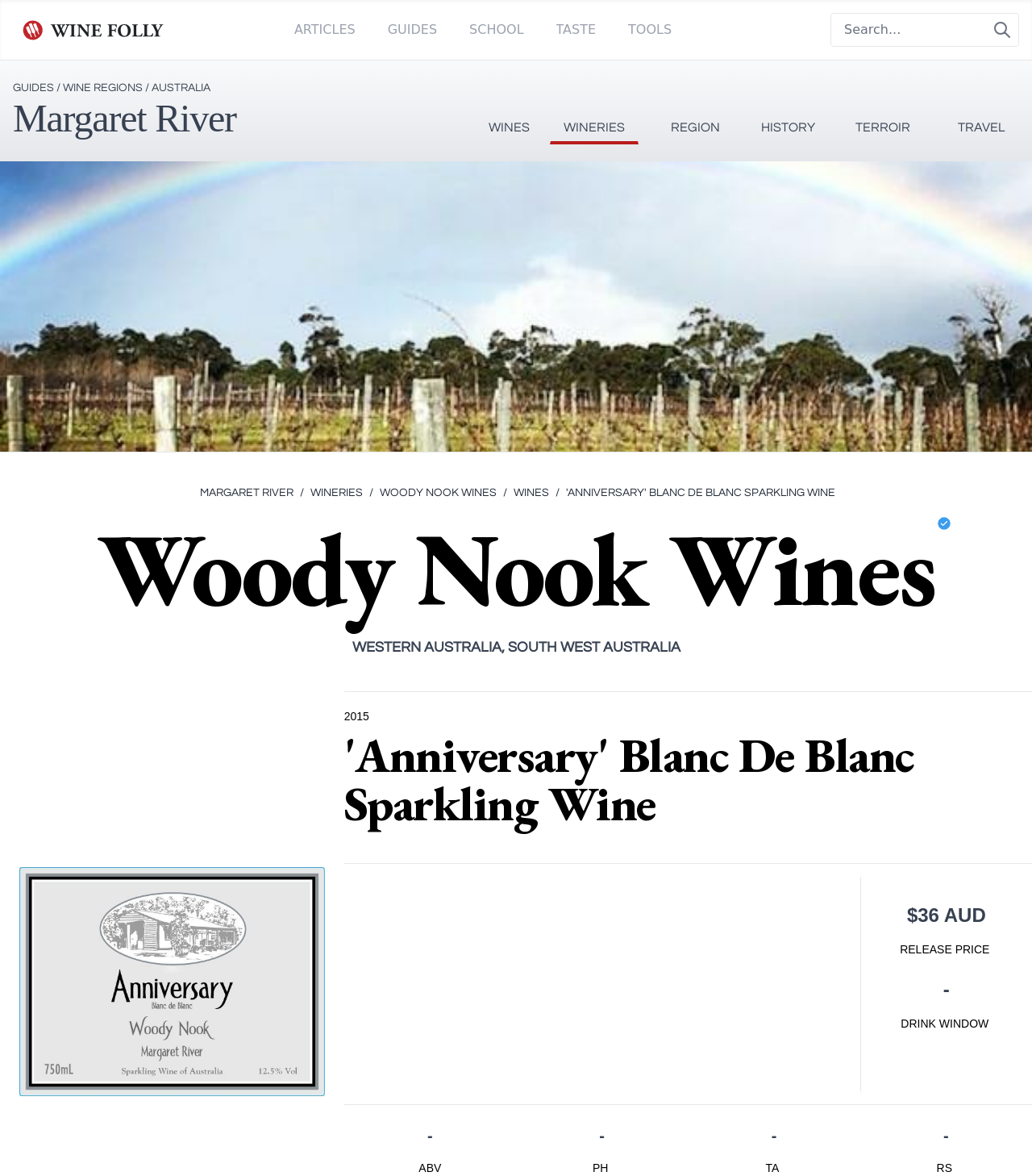Please find the bounding box coordinates of the element's region to be clicked to carry out this instruction: "Go to Margaret River".

[0.012, 0.084, 0.229, 0.117]